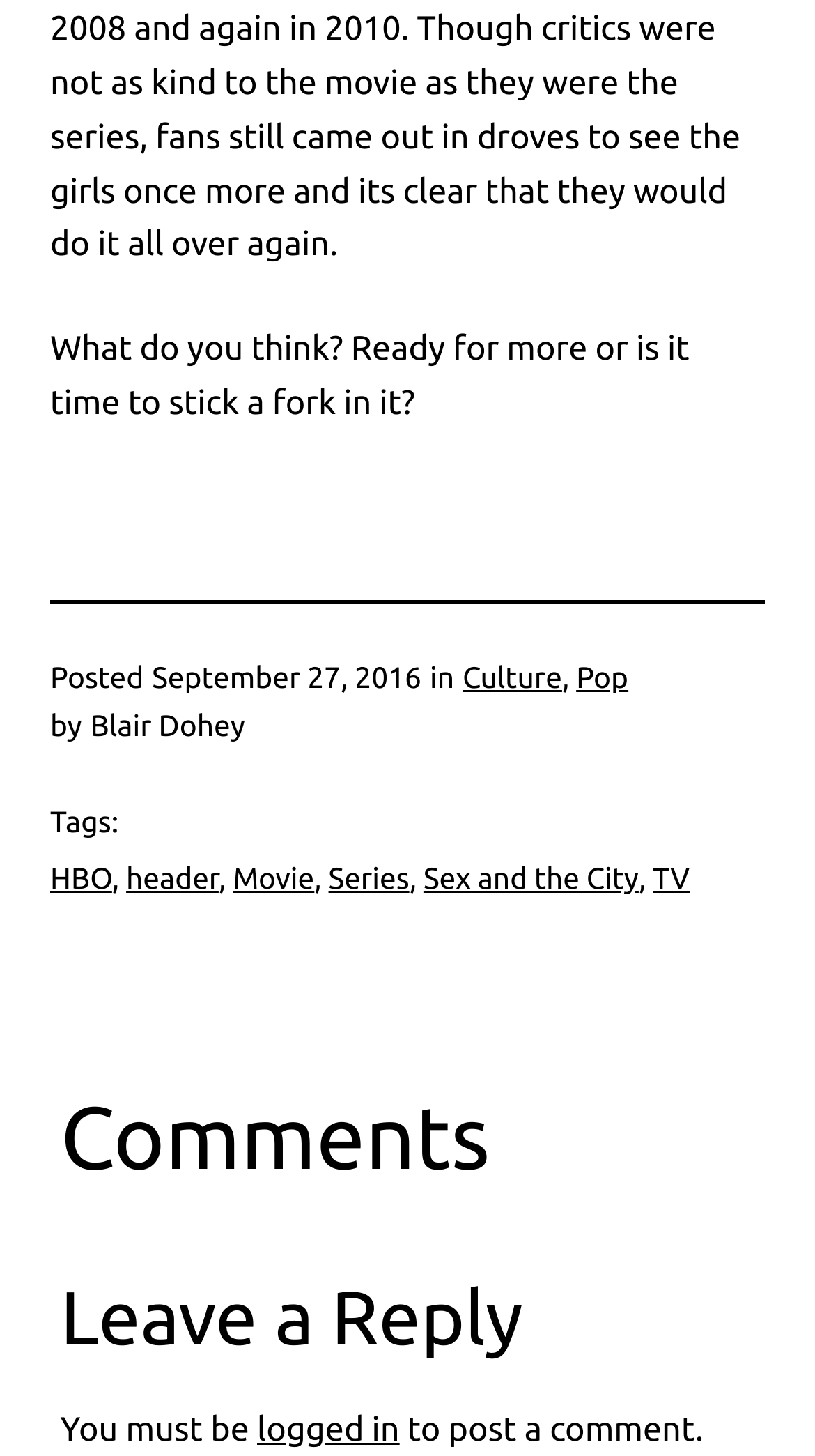Who is the author of the post?
Refer to the screenshot and answer in one word or phrase.

Blair Dohey